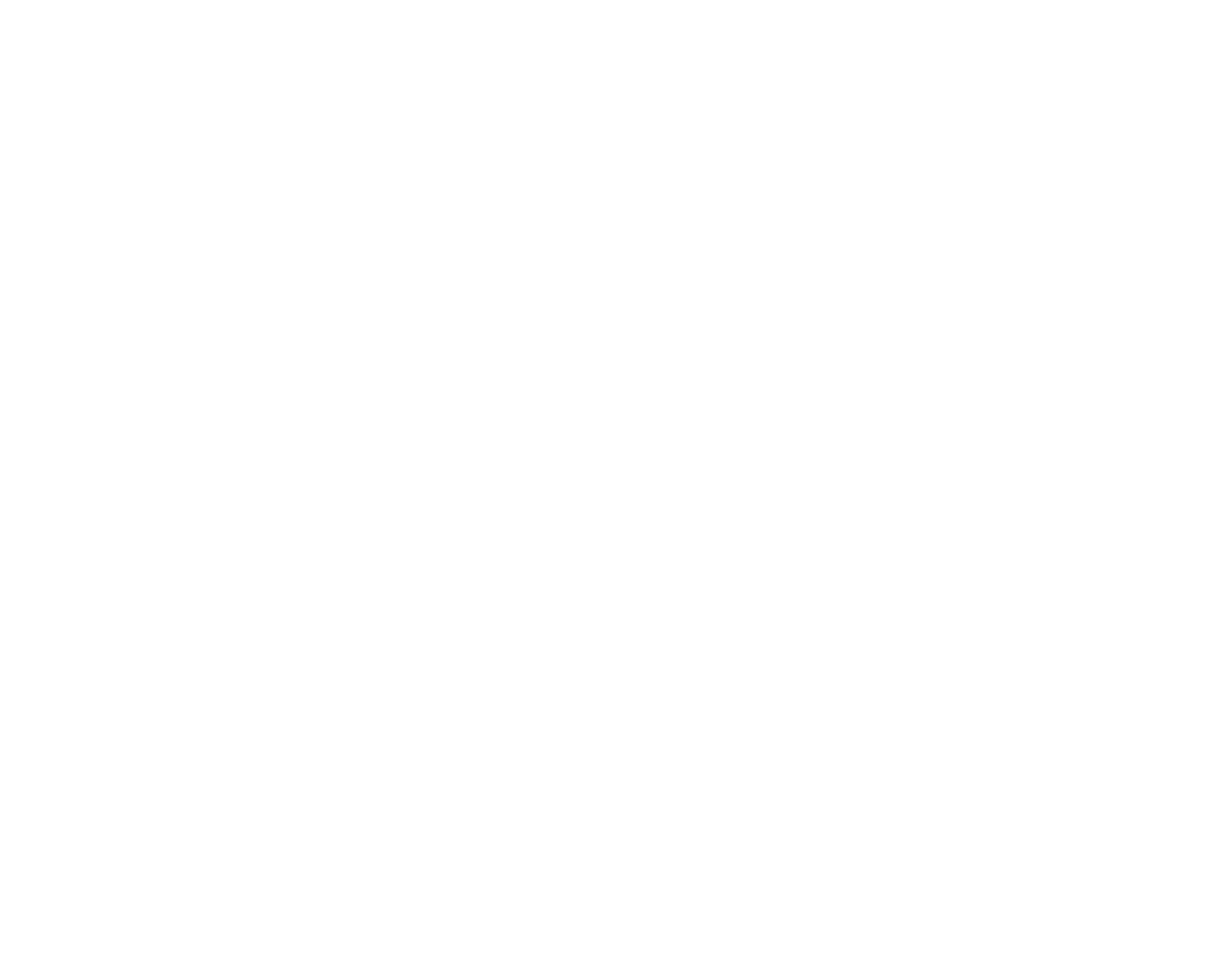What is the name of the magazine that named Ravi Menon the best central bank governor?
Refer to the image and provide a one-word or short phrase answer.

The Banker